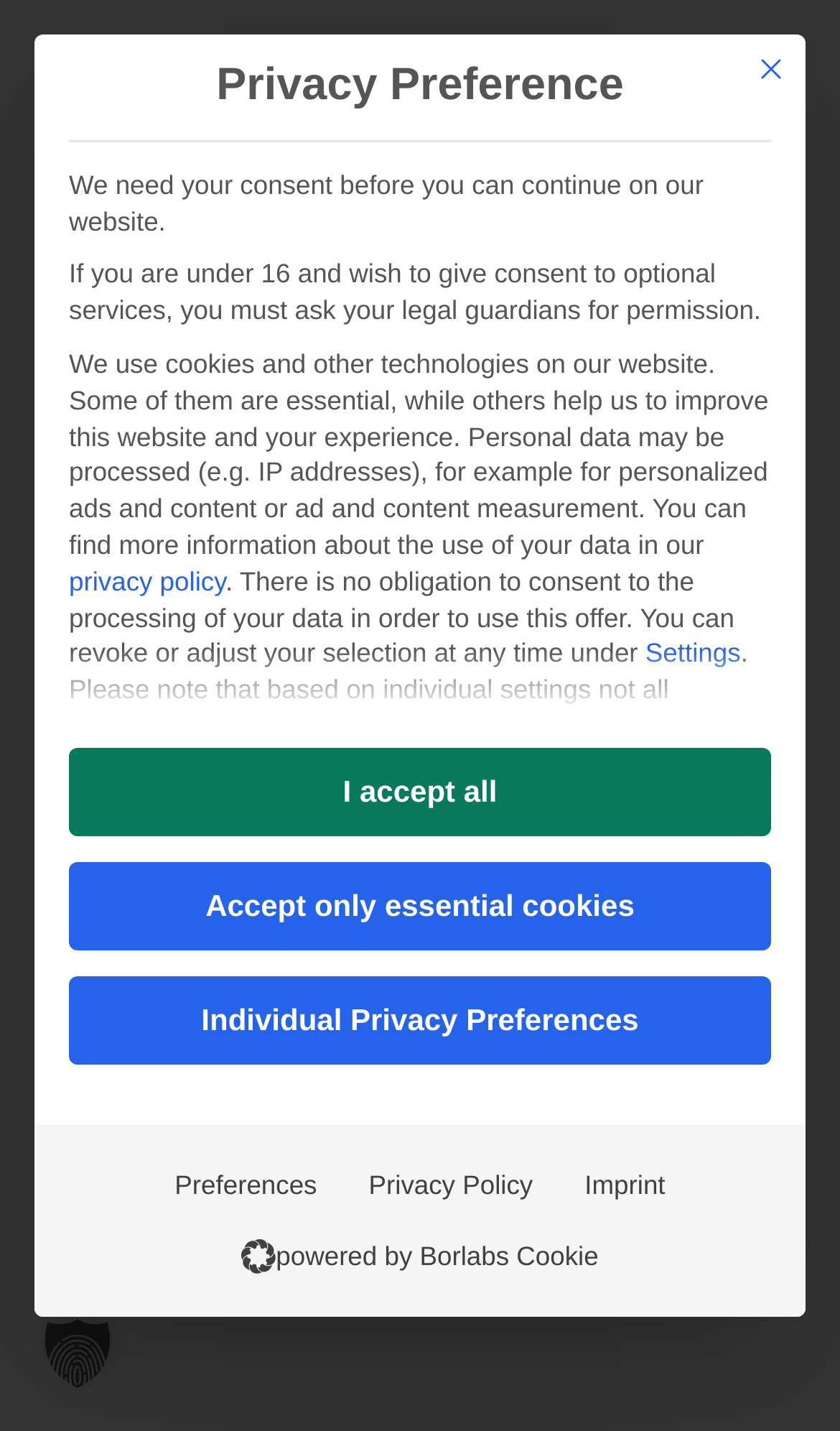What is the purpose of the website?
Look at the image and answer the question with a single word or phrase.

Private practice